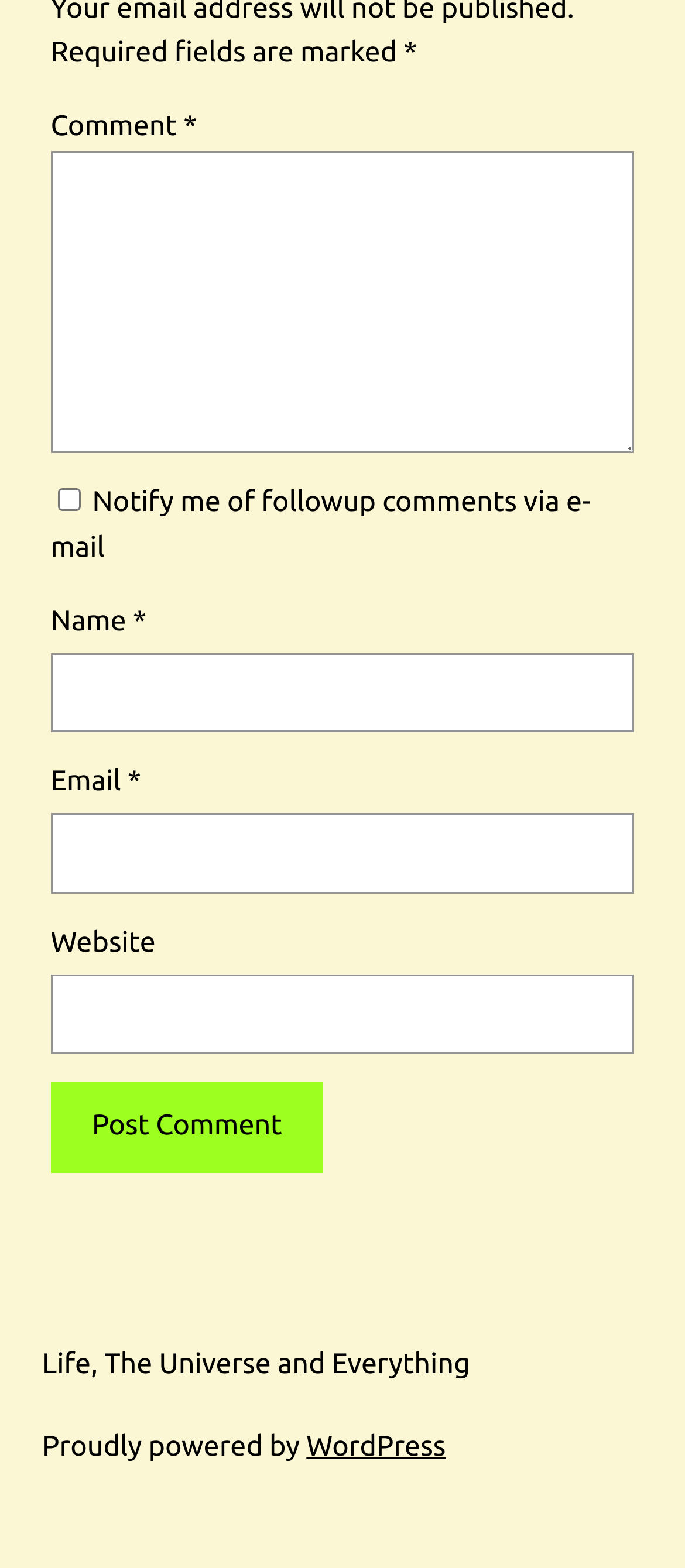Could you find the bounding box coordinates of the clickable area to complete this instruction: "Visit the WordPress website"?

[0.447, 0.913, 0.651, 0.933]